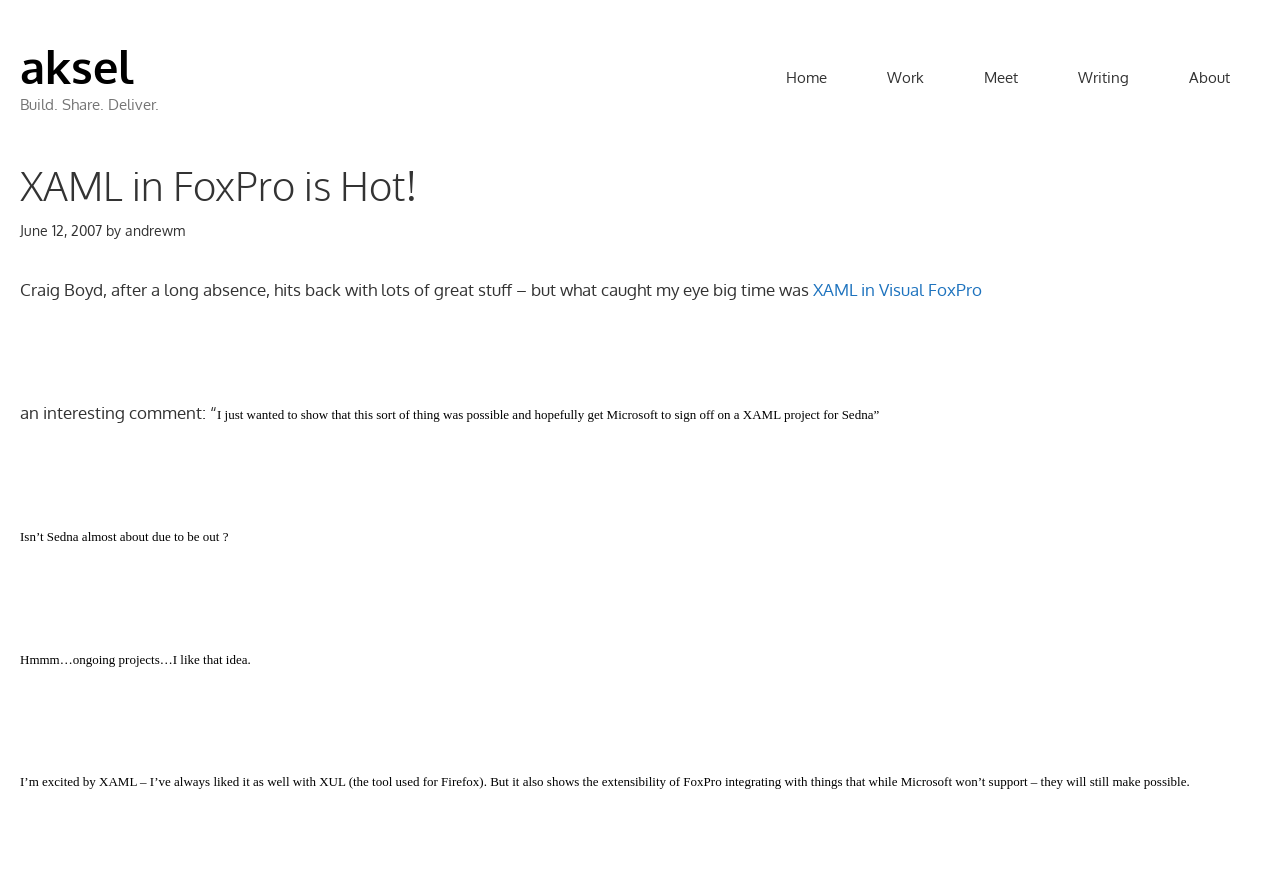Bounding box coordinates are specified in the format (top-left x, top-left y, bottom-right x, bottom-right y). All values are floating point numbers bounded between 0 and 1. Please provide the bounding box coordinate of the region this sentence describes: XAML in Visual FoxPro

[0.635, 0.316, 0.767, 0.34]